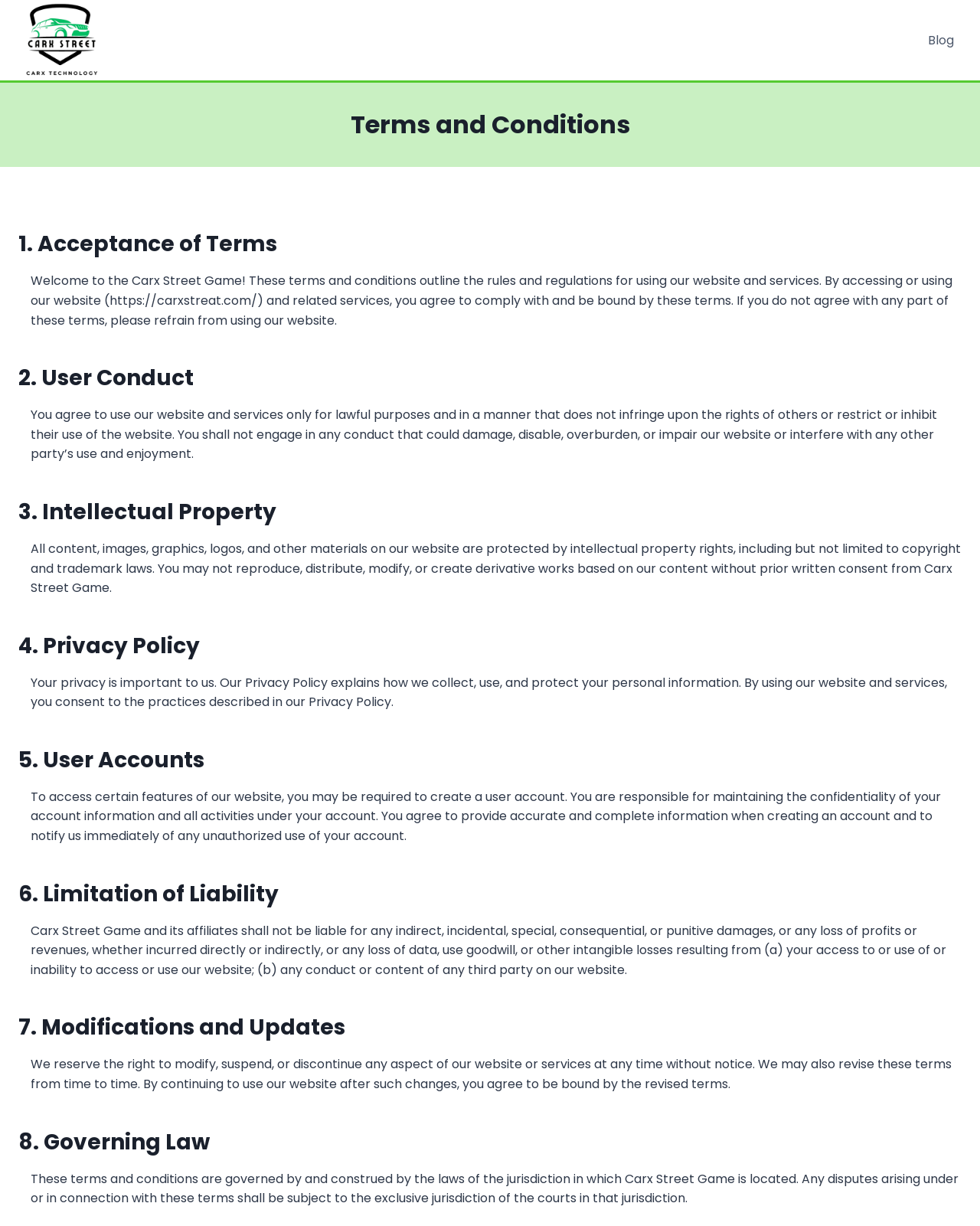Please provide the bounding box coordinates in the format (top-left x, top-left y, bottom-right x, bottom-right y). Remember, all values are floating point numbers between 0 and 1. What is the bounding box coordinate of the region described as: alt="Carx Street"

[0.019, 0.0, 0.105, 0.066]